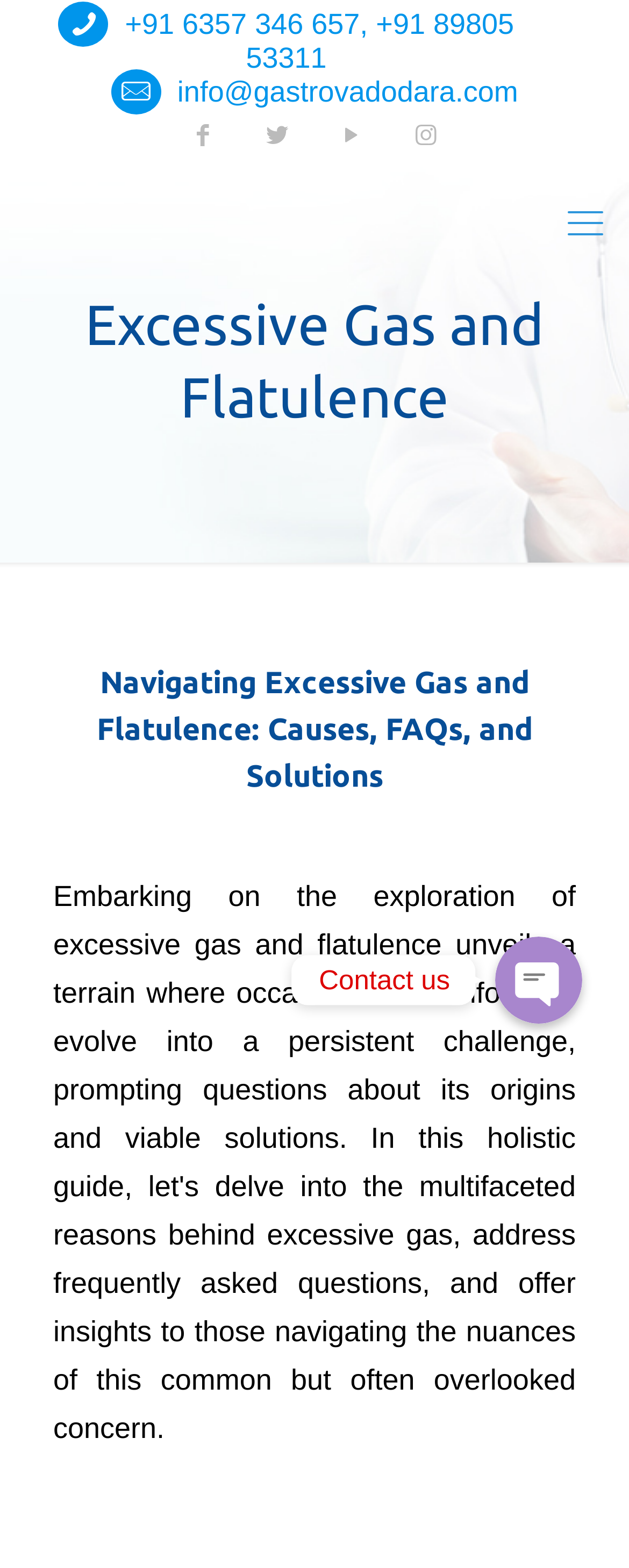Determine the bounding box coordinates of the clickable element necessary to fulfill the instruction: "Contact us via WhatsApp". Provide the coordinates as four float numbers within the 0 to 1 range, i.e., [left, top, right, bottom].

[0.787, 0.534, 0.926, 0.589]